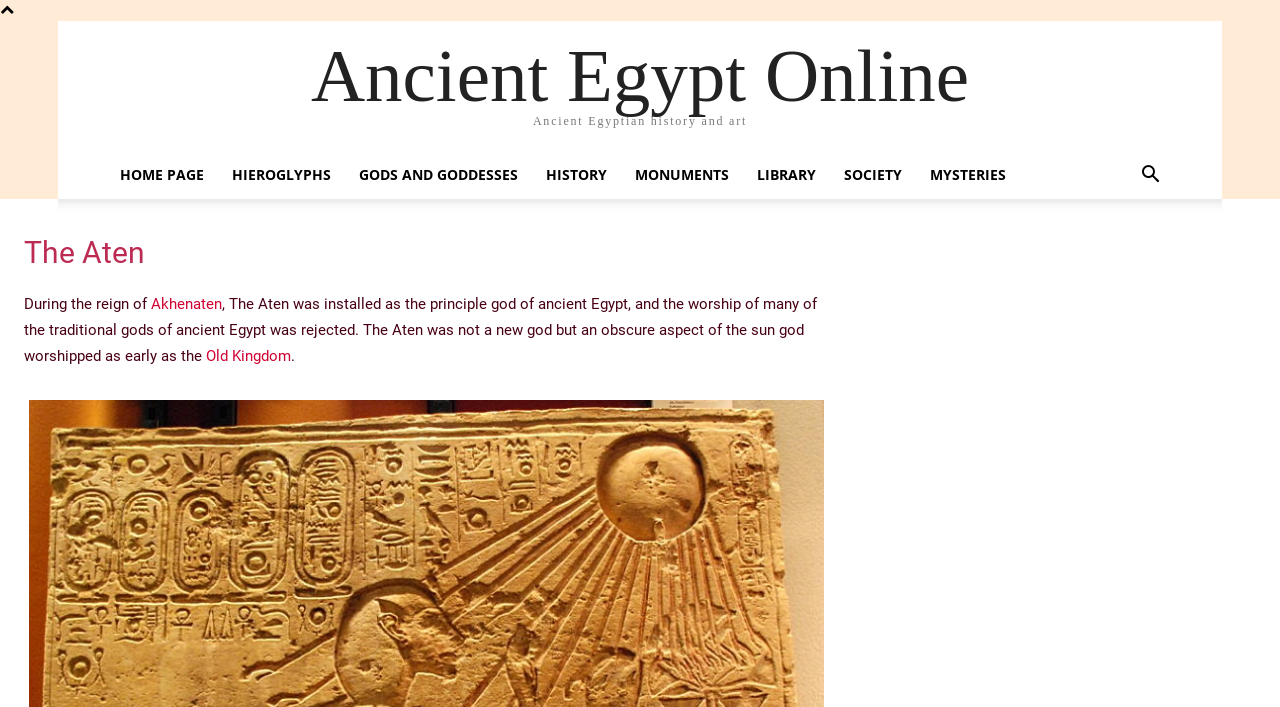Determine the coordinates of the bounding box for the clickable area needed to execute this instruction: "Click the site logo".

None